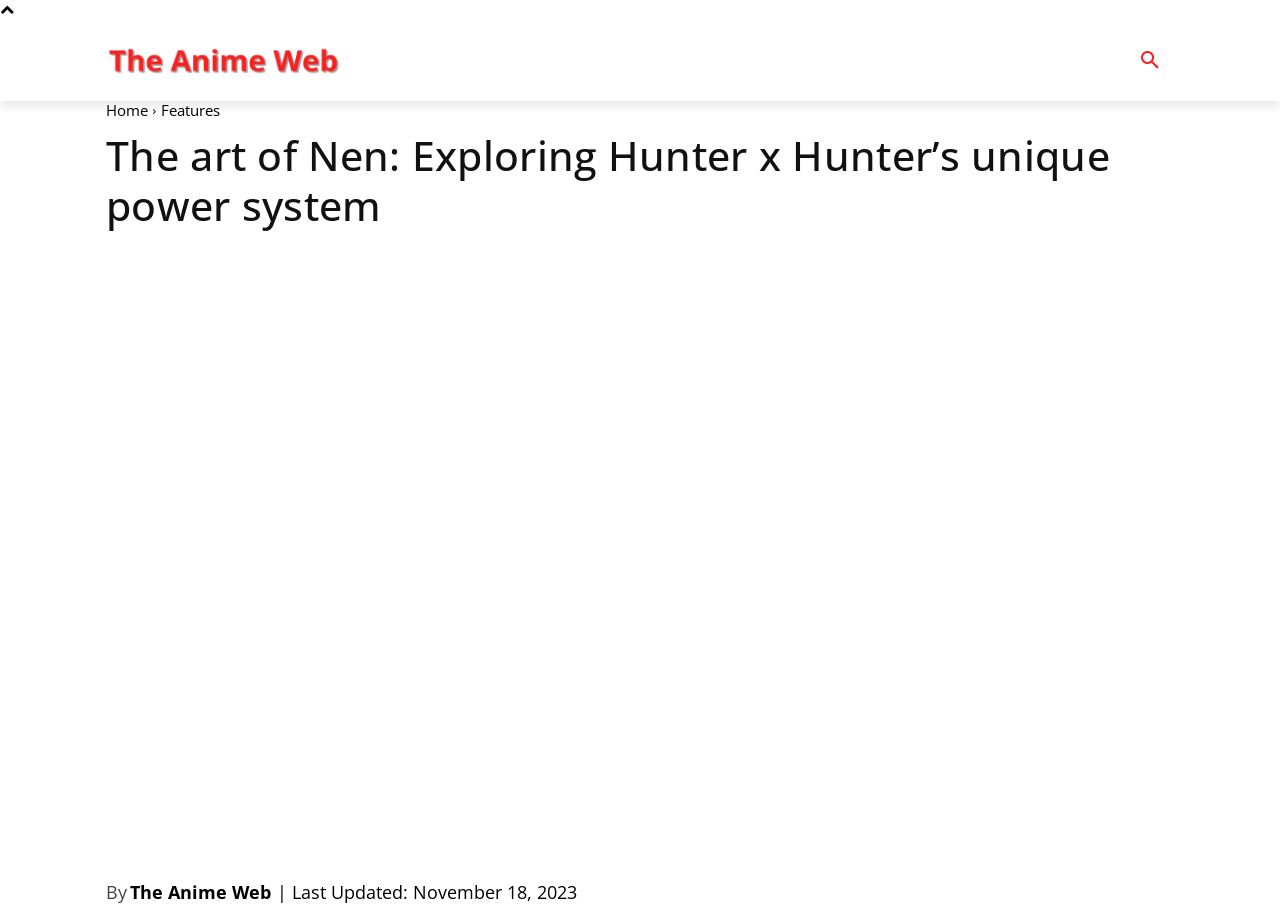Kindly provide the bounding box coordinates of the section you need to click on to fulfill the given instruction: "Read the article about Hunter x Hunter".

[0.083, 0.143, 0.917, 0.252]